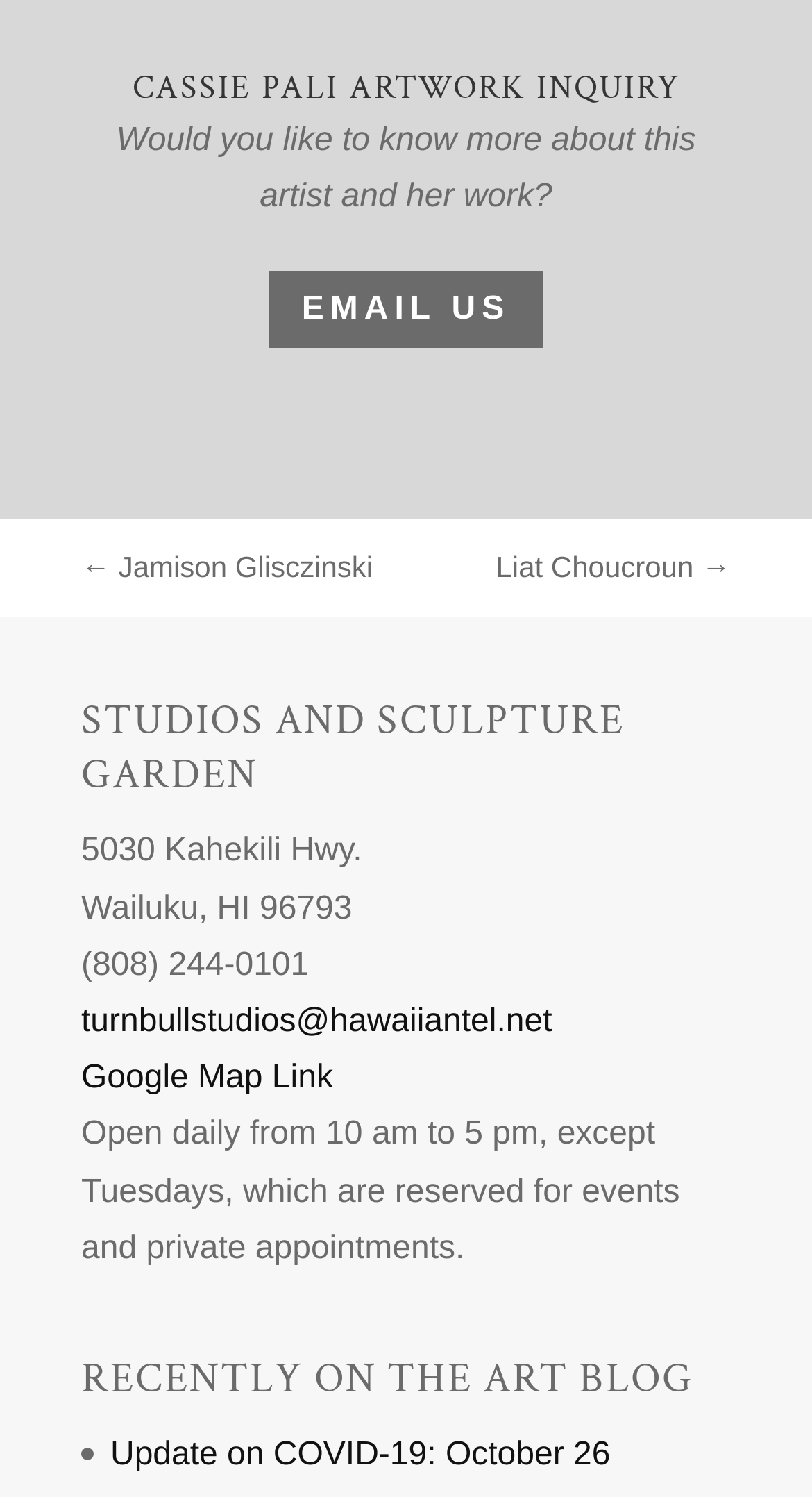Predict the bounding box of the UI element based on the description: "Update on COVID-19: October 26". The coordinates should be four float numbers between 0 and 1, formatted as [left, top, right, bottom].

[0.136, 0.682, 0.752, 0.705]